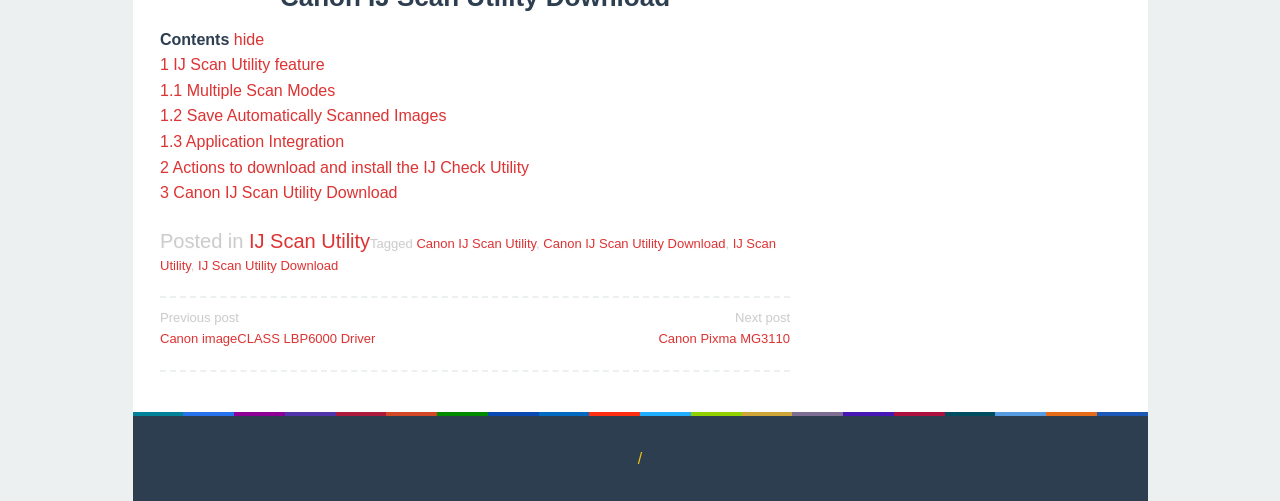Locate the bounding box coordinates of the clickable part needed for the task: "Check 'Posts'".

[0.125, 0.591, 0.617, 0.698]